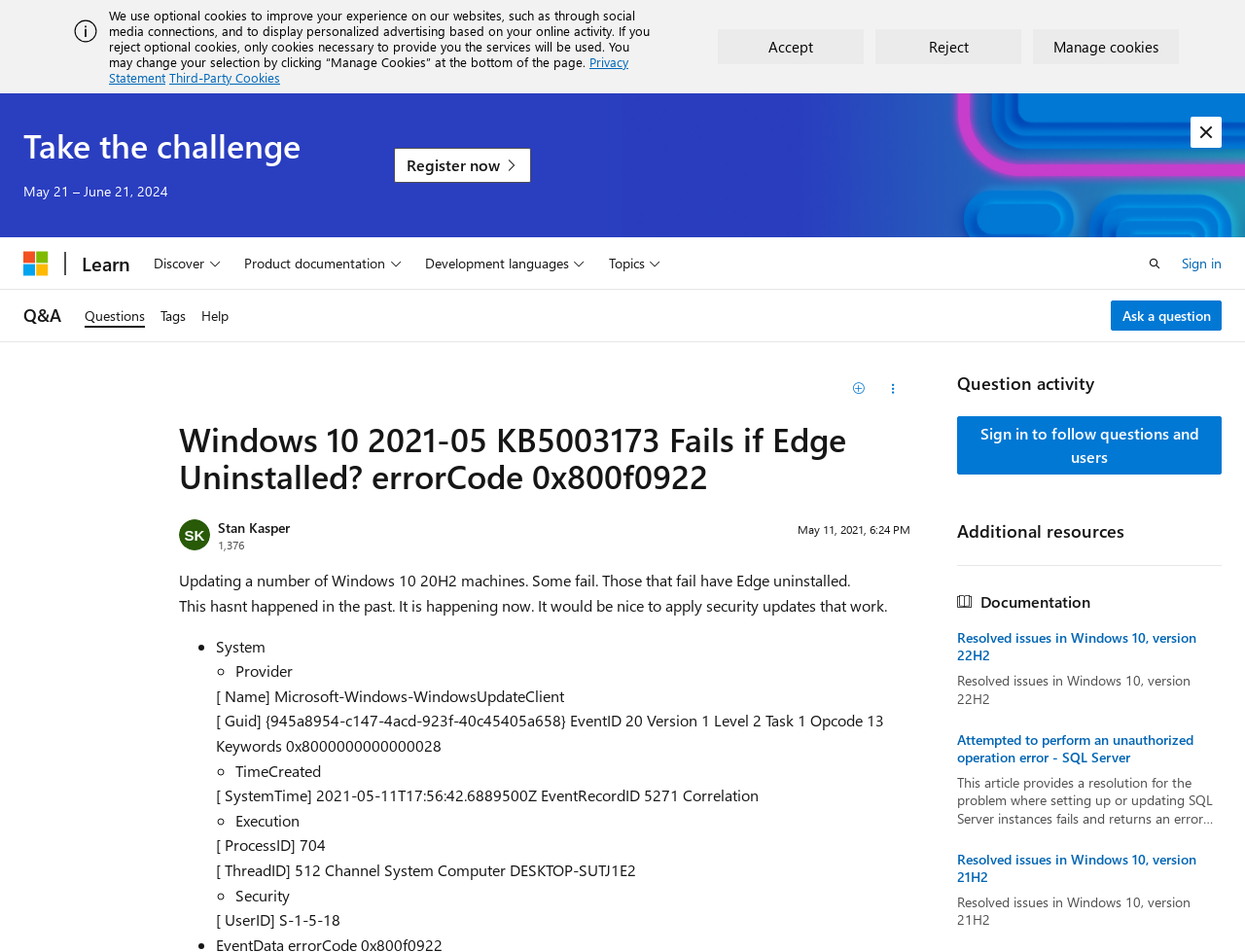What is the date and time when the question was asked?
Provide a well-explained and detailed answer to the question.

The date and time when the question was asked are May 11, 2021, 6:24 PM, as indicated by the text 'May 11, 2021, 6:24 PM' below the question title.